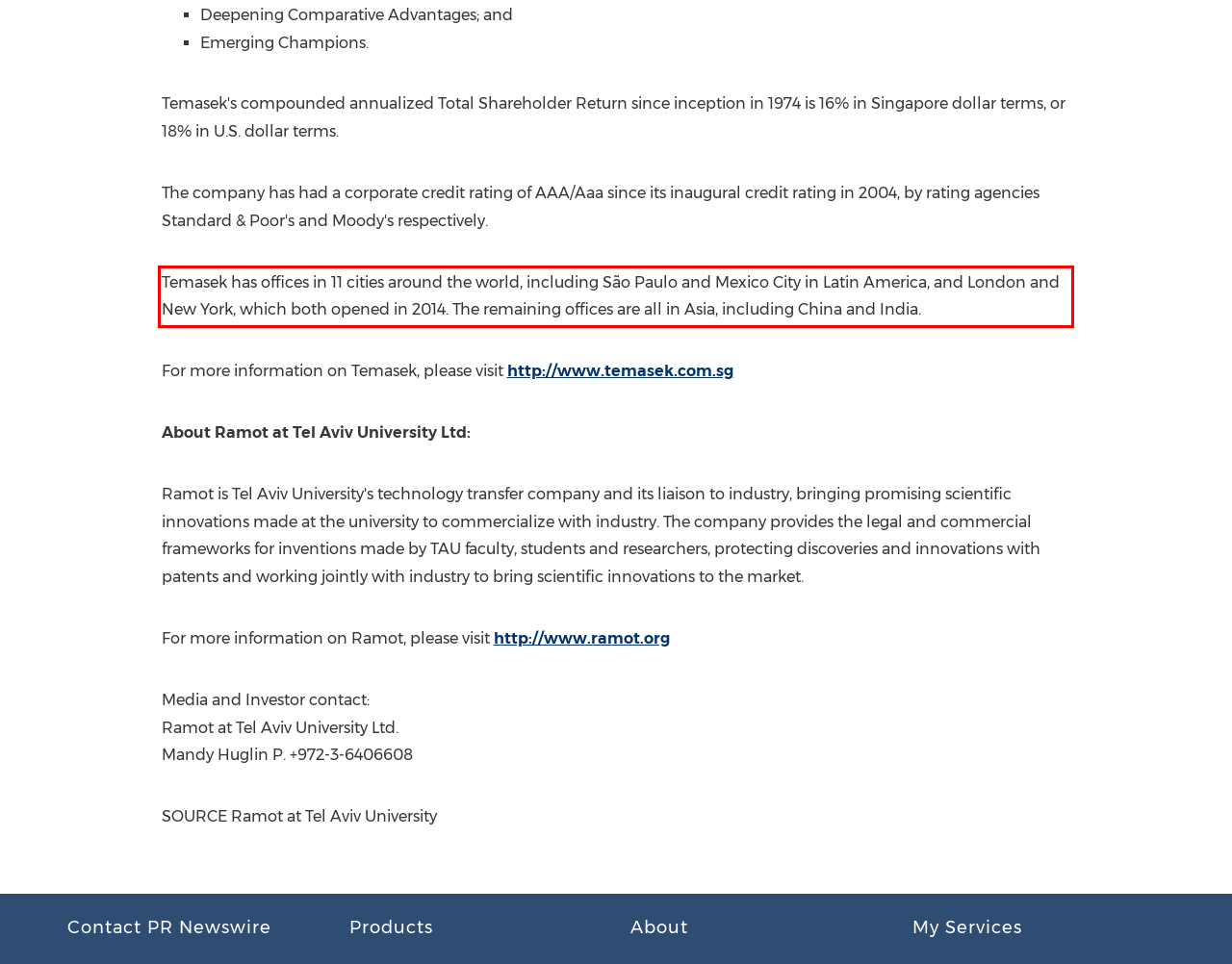Using OCR, extract the text content found within the red bounding box in the given webpage screenshot.

Temasek has offices in 11 cities around the world, including São Paulo and Mexico City in Latin America, and London and New York, which both opened in 2014. The remaining offices are all in Asia, including China and India.